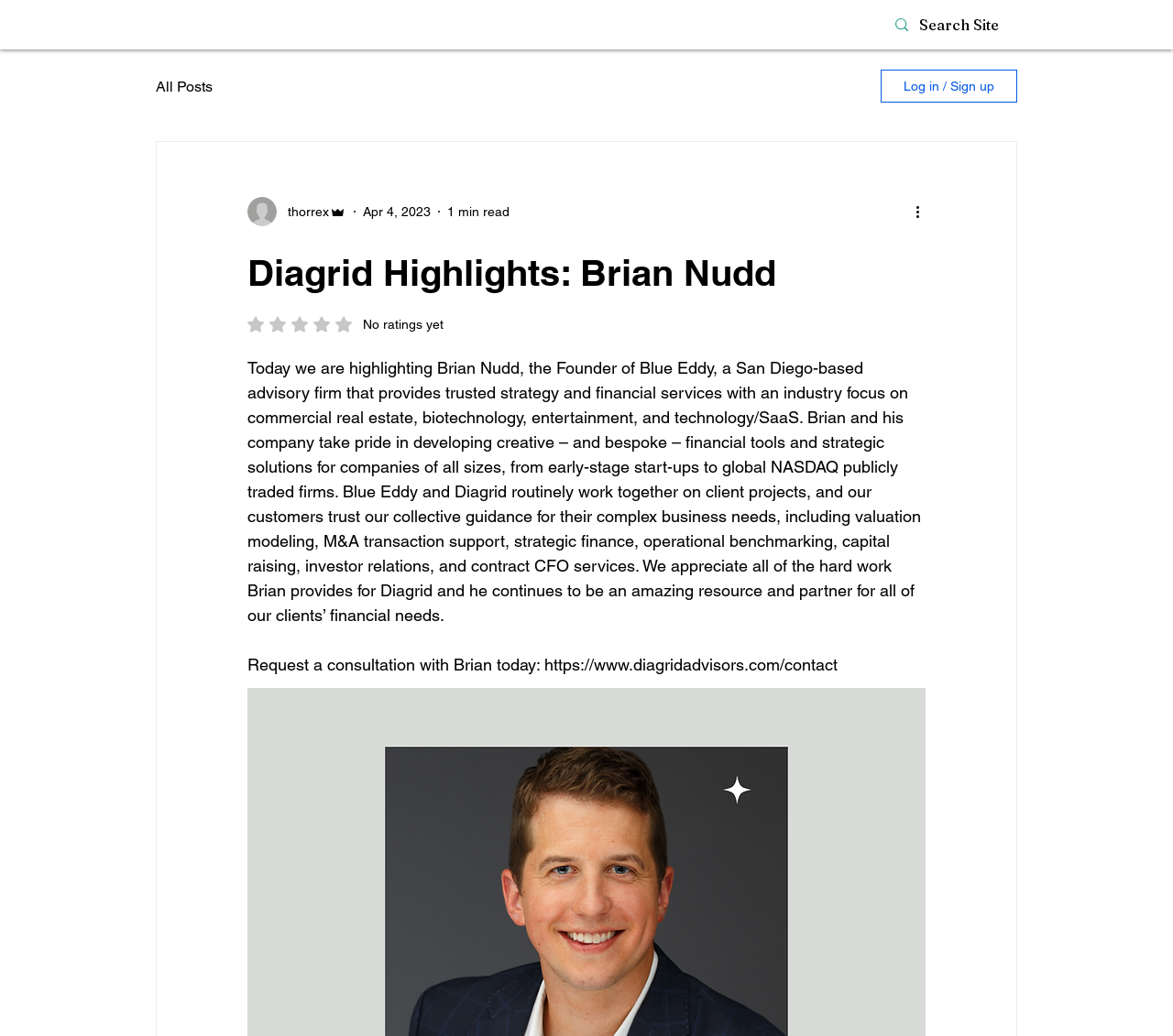Use a single word or phrase to answer the question:
How can one request a consultation with Brian?

Through the contact page